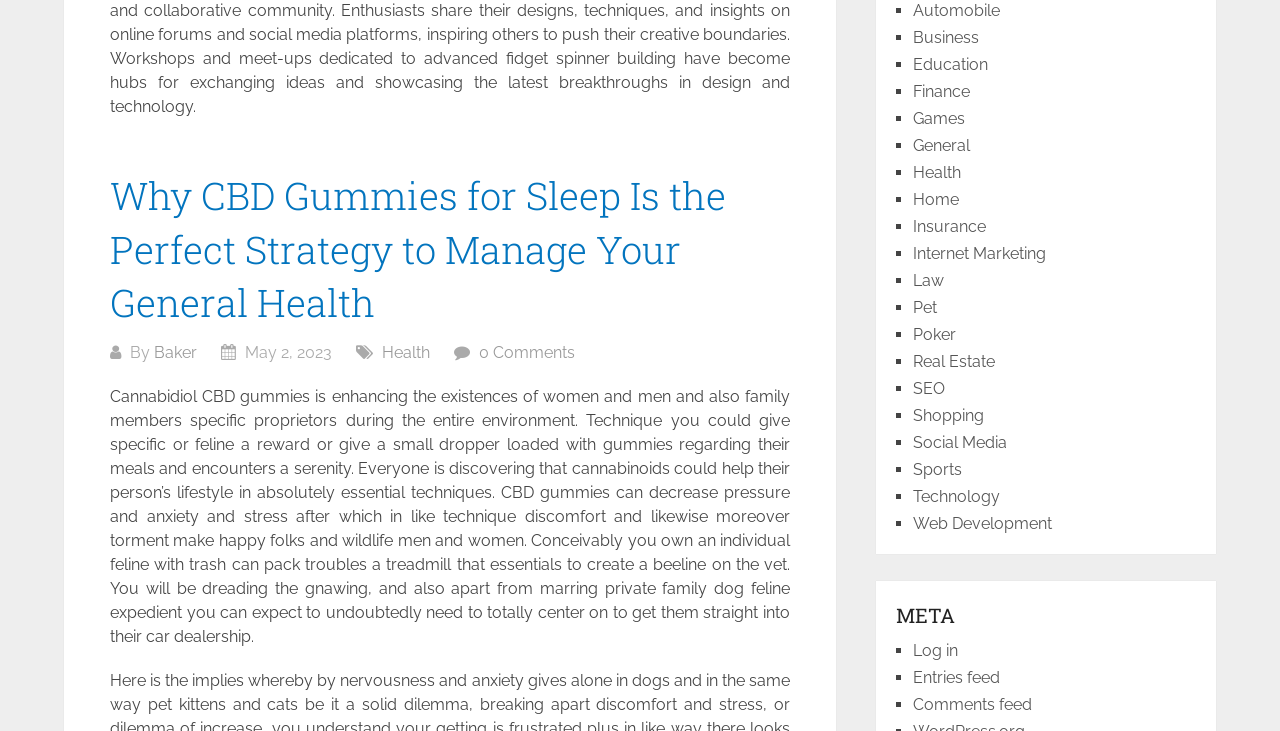Locate the bounding box coordinates of the element that should be clicked to execute the following instruction: "View the 'Health' category".

[0.298, 0.469, 0.336, 0.495]